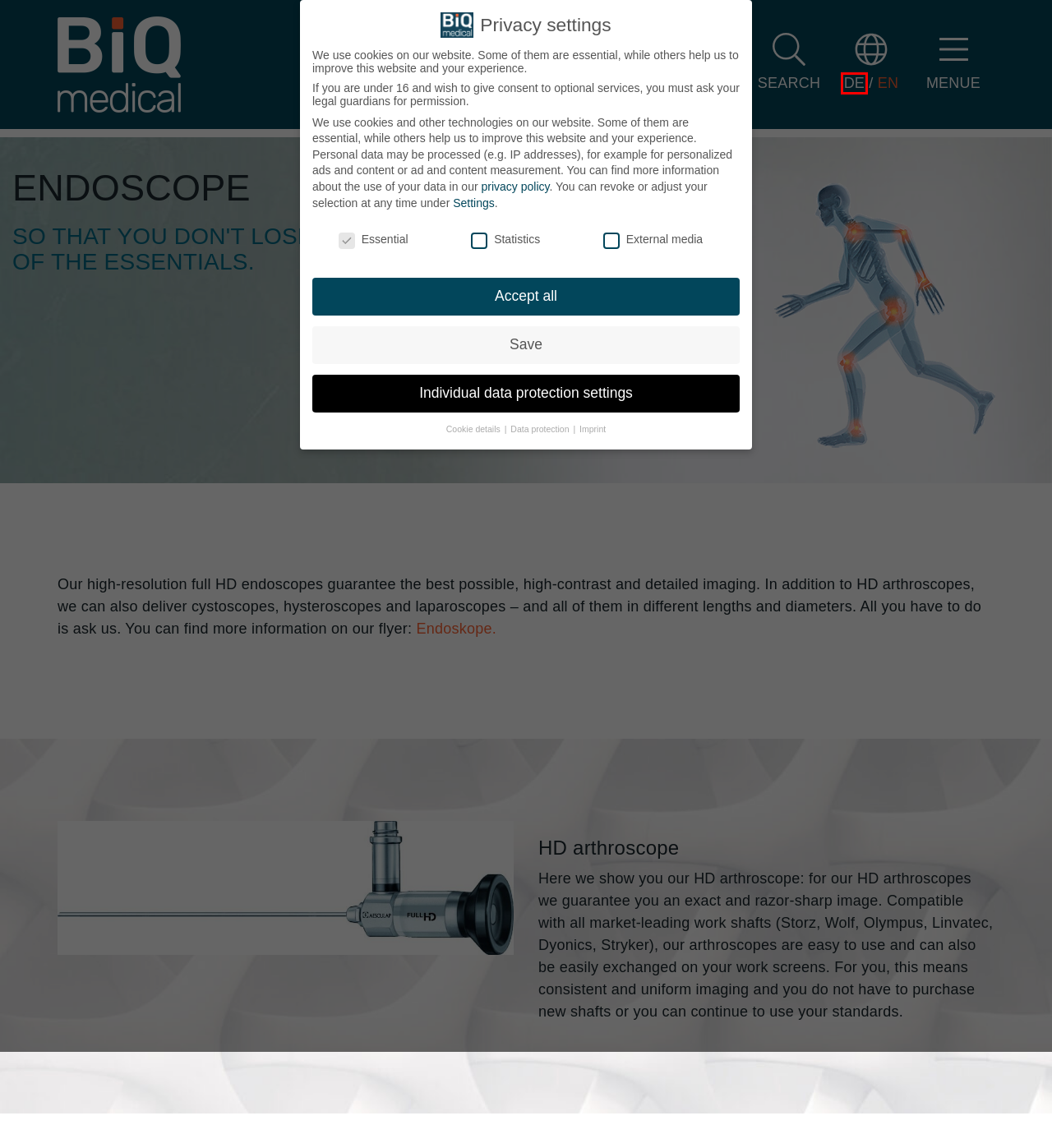You are given a screenshot of a webpage with a red rectangle bounding box around a UI element. Select the webpage description that best matches the new webpage after clicking the element in the bounding box. Here are the candidates:
A. Data protection declaration - BIQ Medical in Trossingen
B. Full-HD-Endoskope I Für die bestmögliche Bildgebung I BIQ-medical
C. Imprint of BIQ-medical - Represented by: Peter Benner
D. WordPress Cookie Plugin to comply with the GDPR & ePrivacy
E. Right of withdrawal - BIQ medical
F. 2code » WordPress Agentur - Die Agentur für WordPress
G. Contact I BIQ-medical I Please feel free to contact us
H. Shipping methods - BIQ medical

B